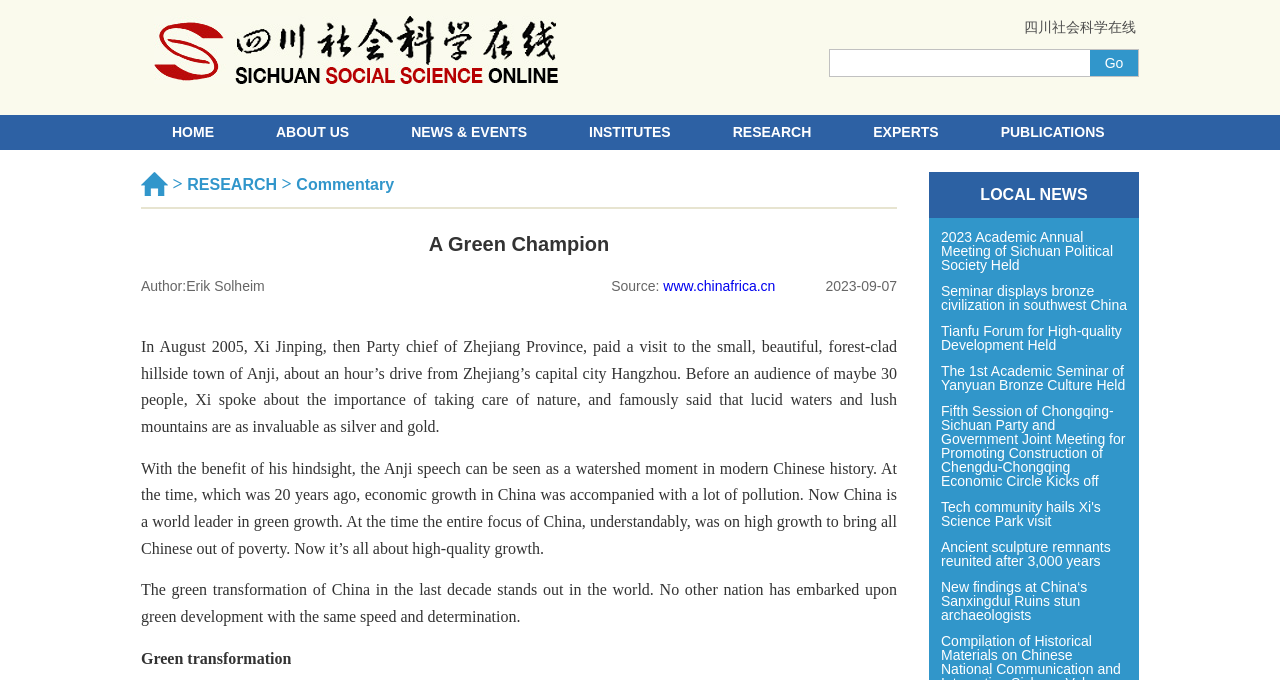Predict the bounding box coordinates for the UI element described as: "alt="Sacred Earth Travel"". The coordinates should be four float numbers between 0 and 1, presented as [left, top, right, bottom].

None